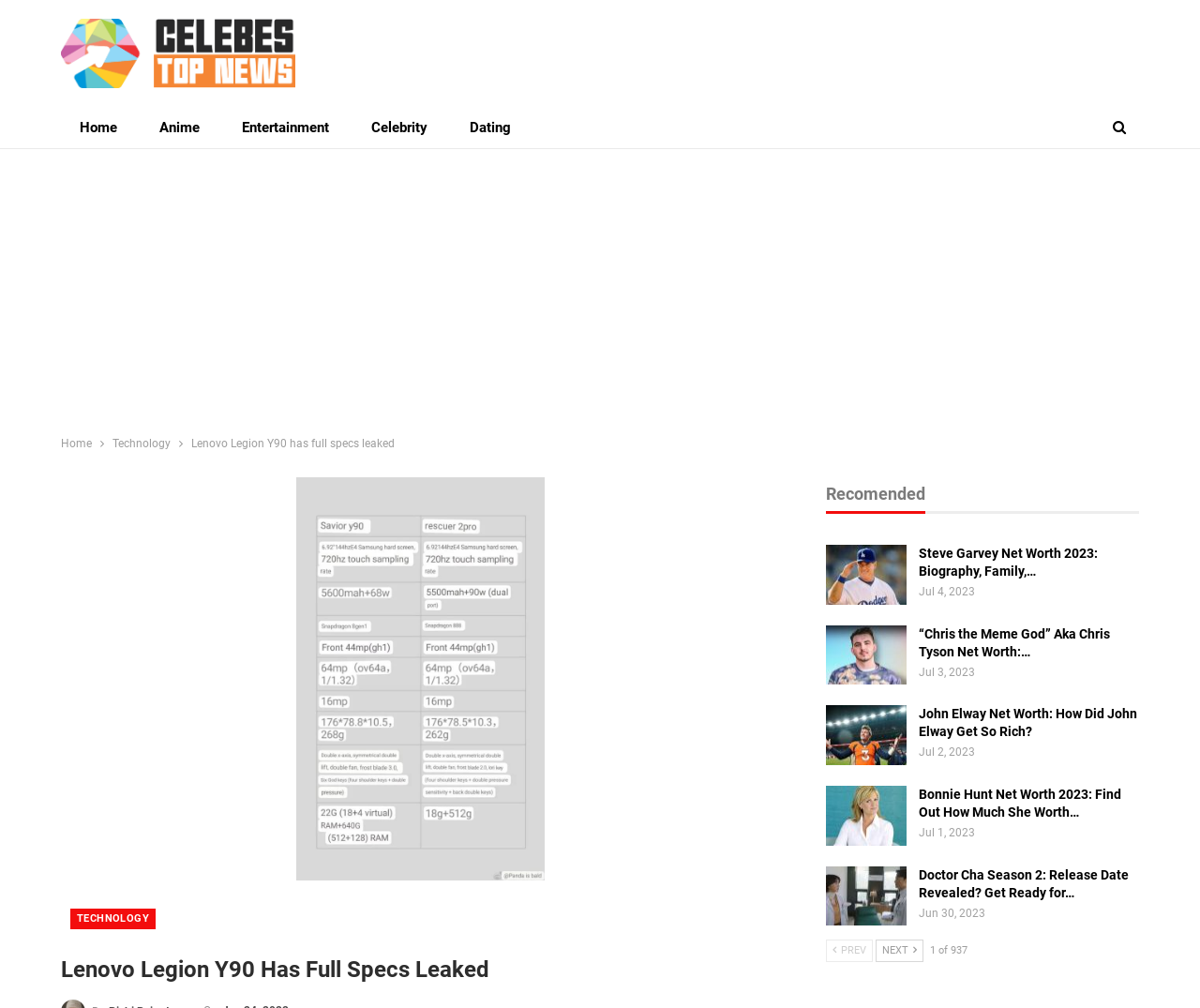What is the name of the gaming phone?
Based on the image, please offer an in-depth response to the question.

The webpage is about the leaked specifications of a gaming phone, and the name of the phone is mentioned in the breadcrumbs navigation as 'Lenovo Legion Y90'.